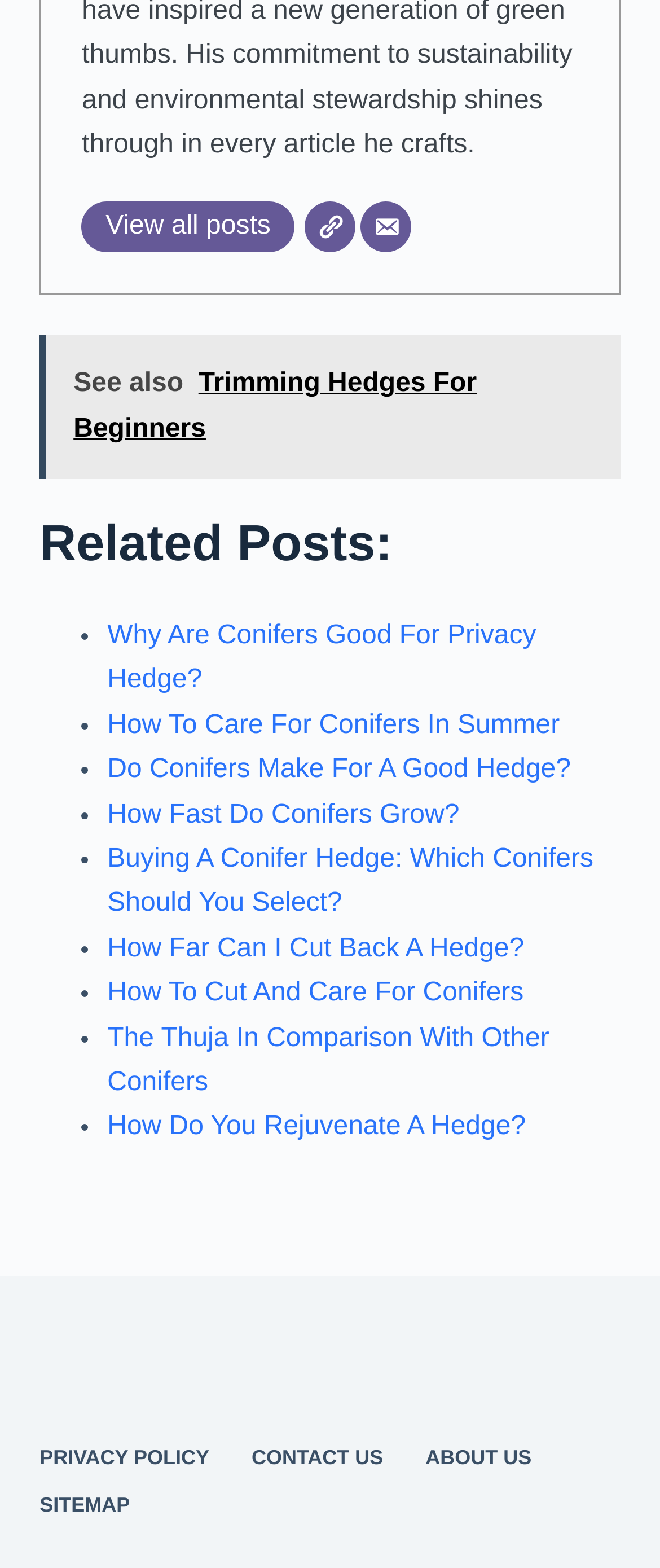From the image, can you give a detailed response to the question below:
How many links are there in the related posts section?

The related posts section contains 9 links, each represented by a list marker '•' and a link text, such as 'Why Are Conifers Good For Privacy Hedge?' and 'How To Cut And Care For Conifers'.